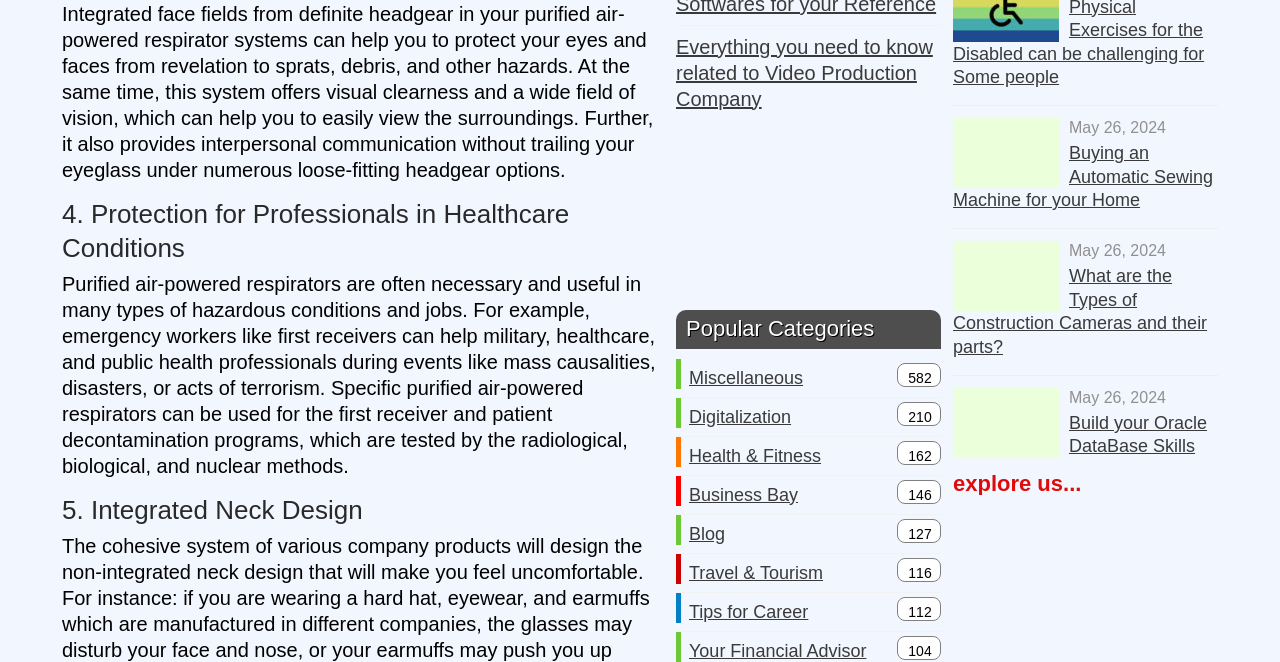Show the bounding box coordinates for the element that needs to be clicked to execute the following instruction: "Explore 'Popular Categories'". Provide the coordinates in the form of four float numbers between 0 and 1, i.e., [left, top, right, bottom].

[0.528, 0.468, 0.735, 0.527]